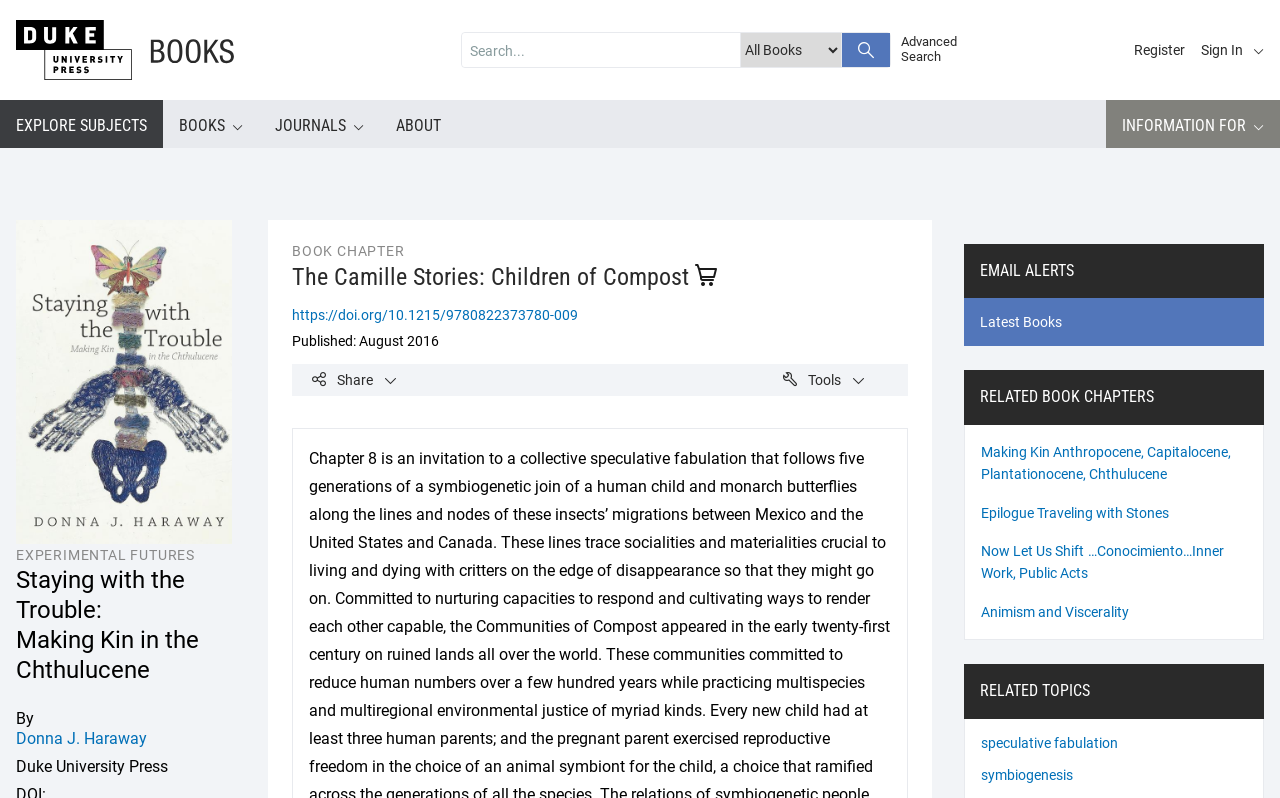Is this a book chapter? Observe the screenshot and provide a one-word or short phrase answer.

Yes